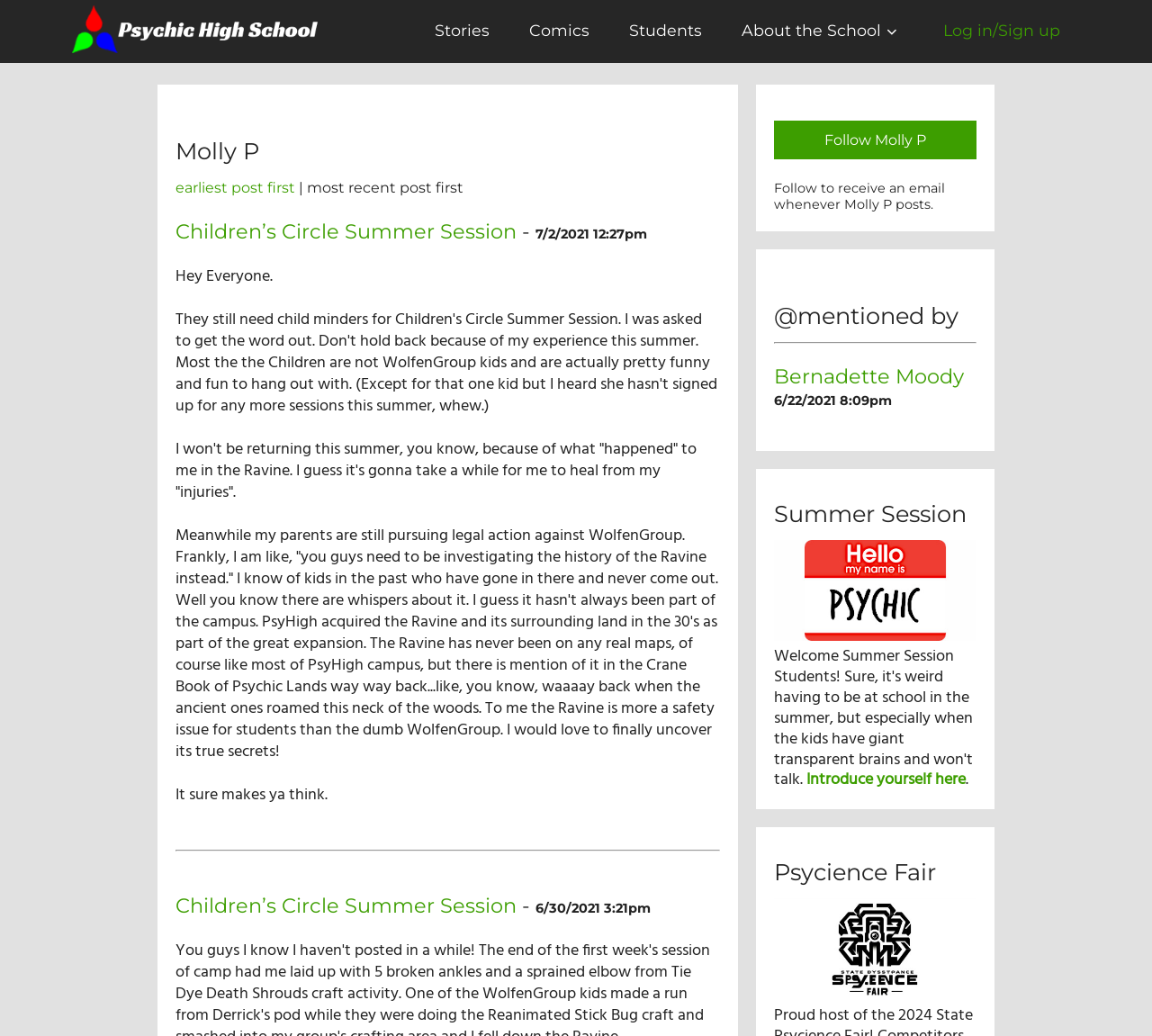Show the bounding box coordinates for the element that needs to be clicked to execute the following instruction: "Click on the 'Stories' link". Provide the coordinates in the form of four float numbers between 0 and 1, i.e., [left, top, right, bottom].

[0.36, 0.0, 0.442, 0.059]